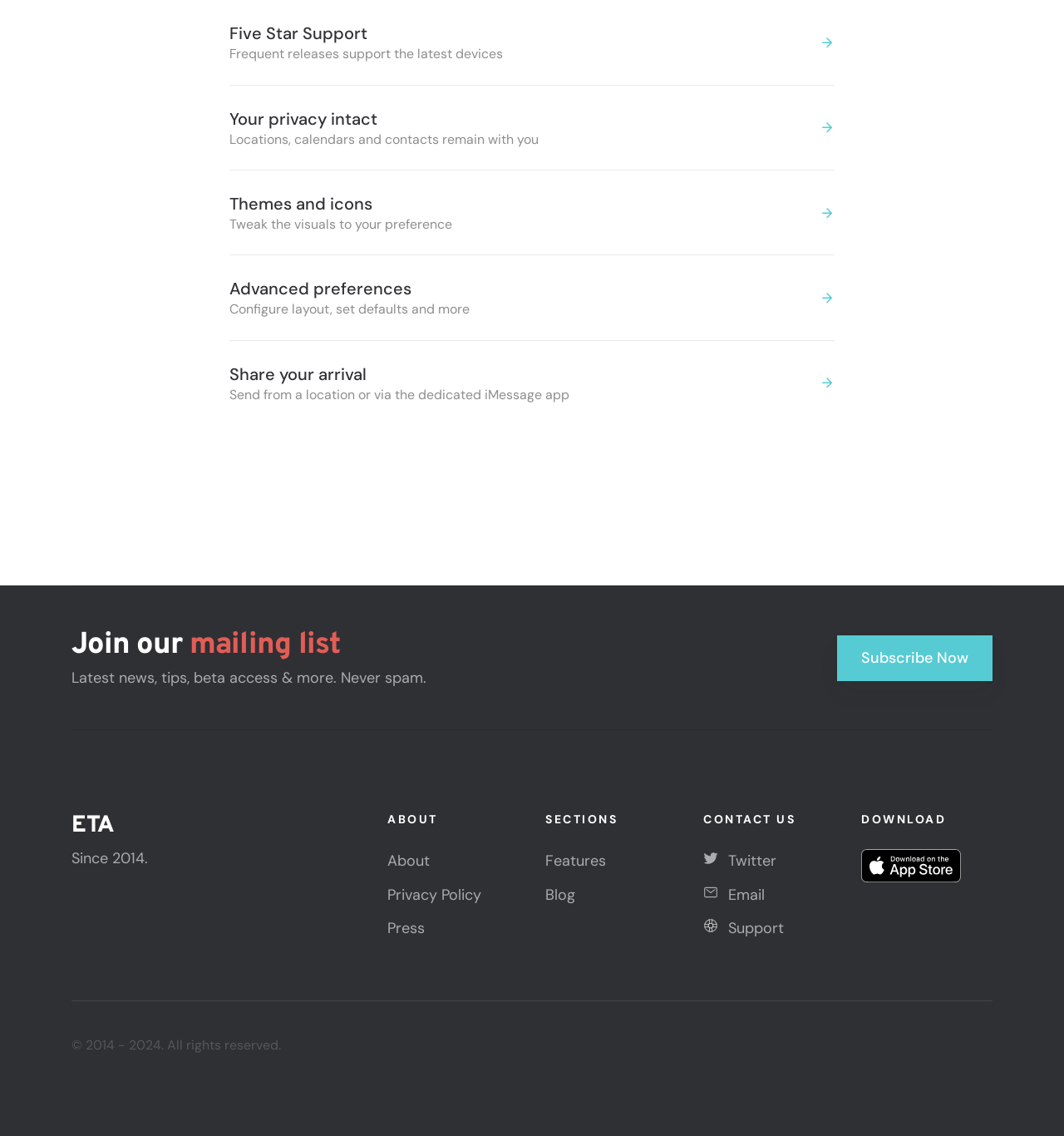What is the purpose of the 'Share your arrival' feature?
Answer the question with just one word or phrase using the image.

Send location via iMessage